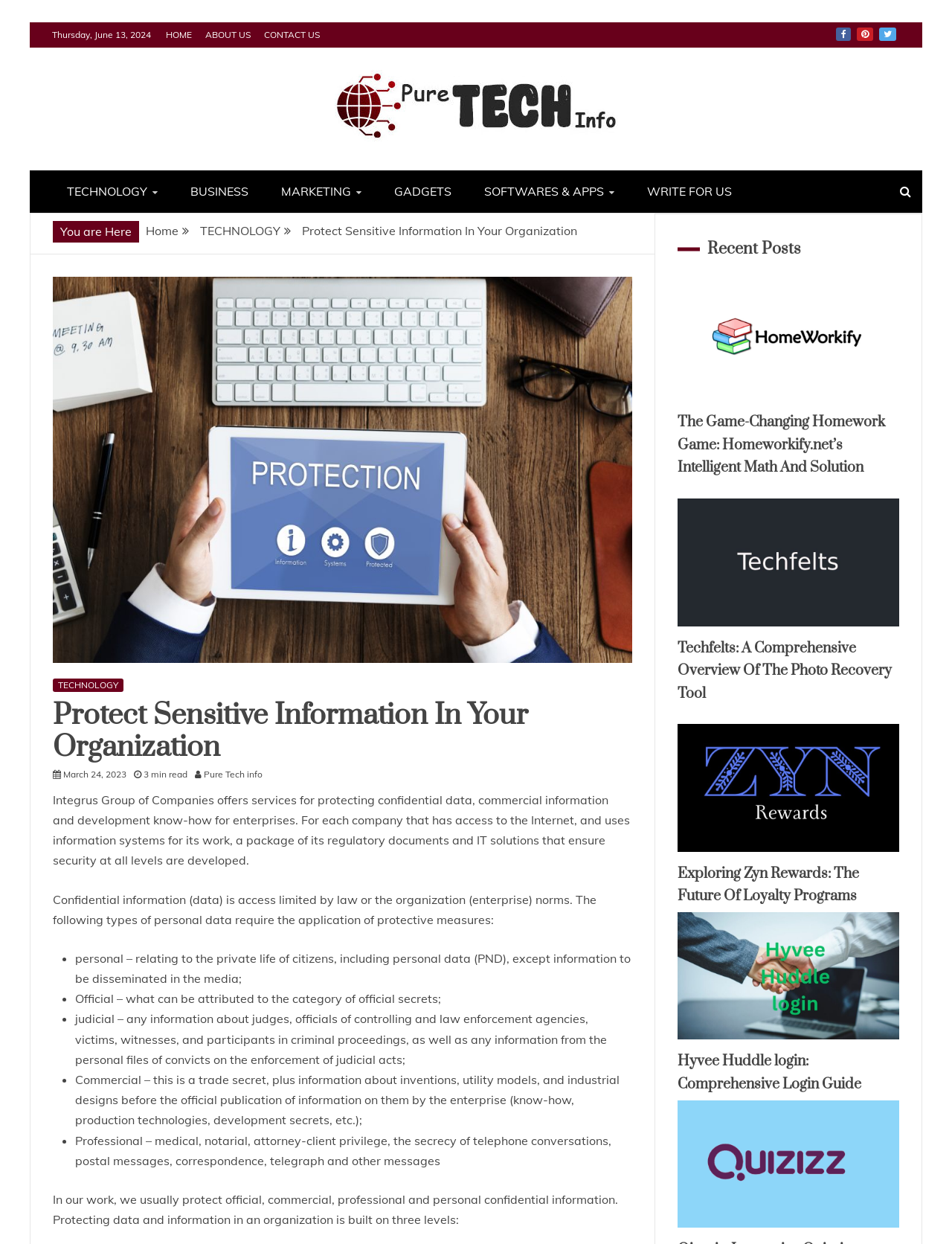Identify the bounding box coordinates of the part that should be clicked to carry out this instruction: "Follow the author".

None